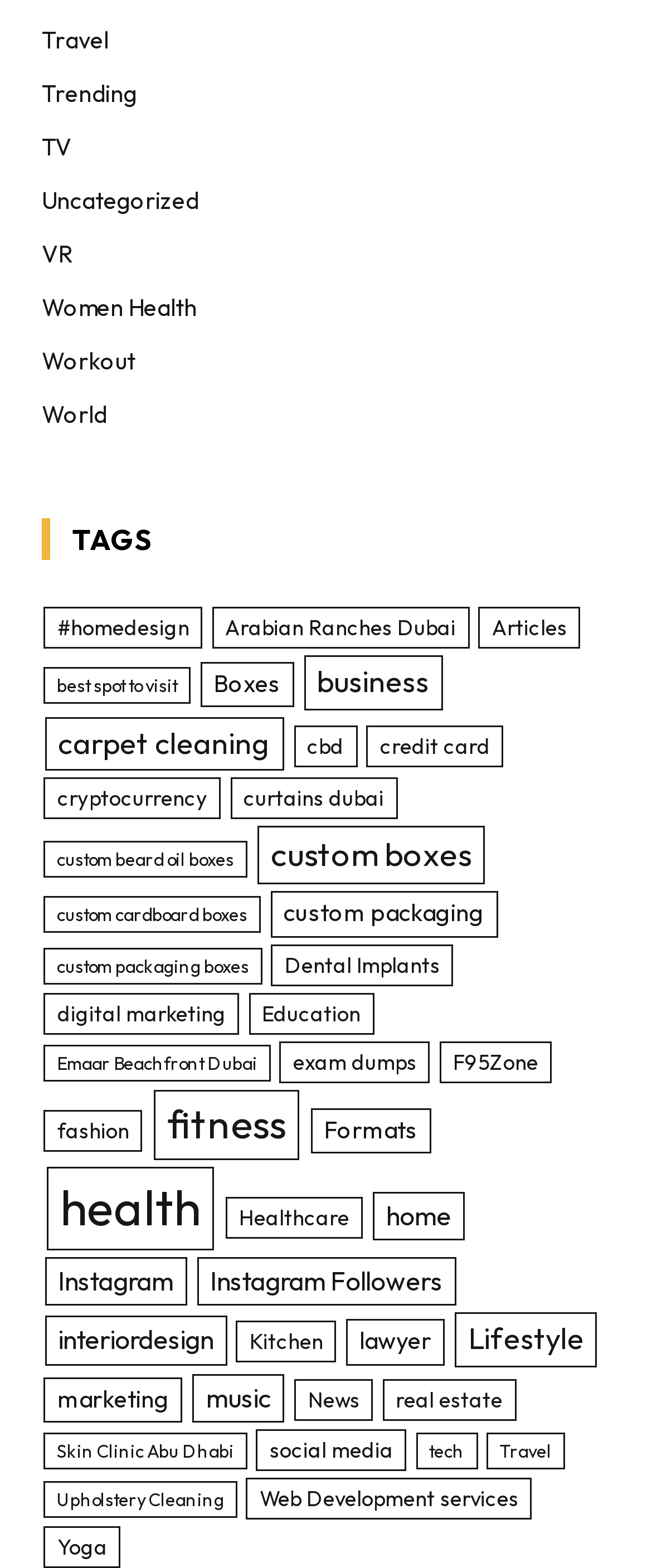Determine the coordinates of the bounding box for the clickable area needed to execute this instruction: "Visit the Flying Killer Robots website".

None